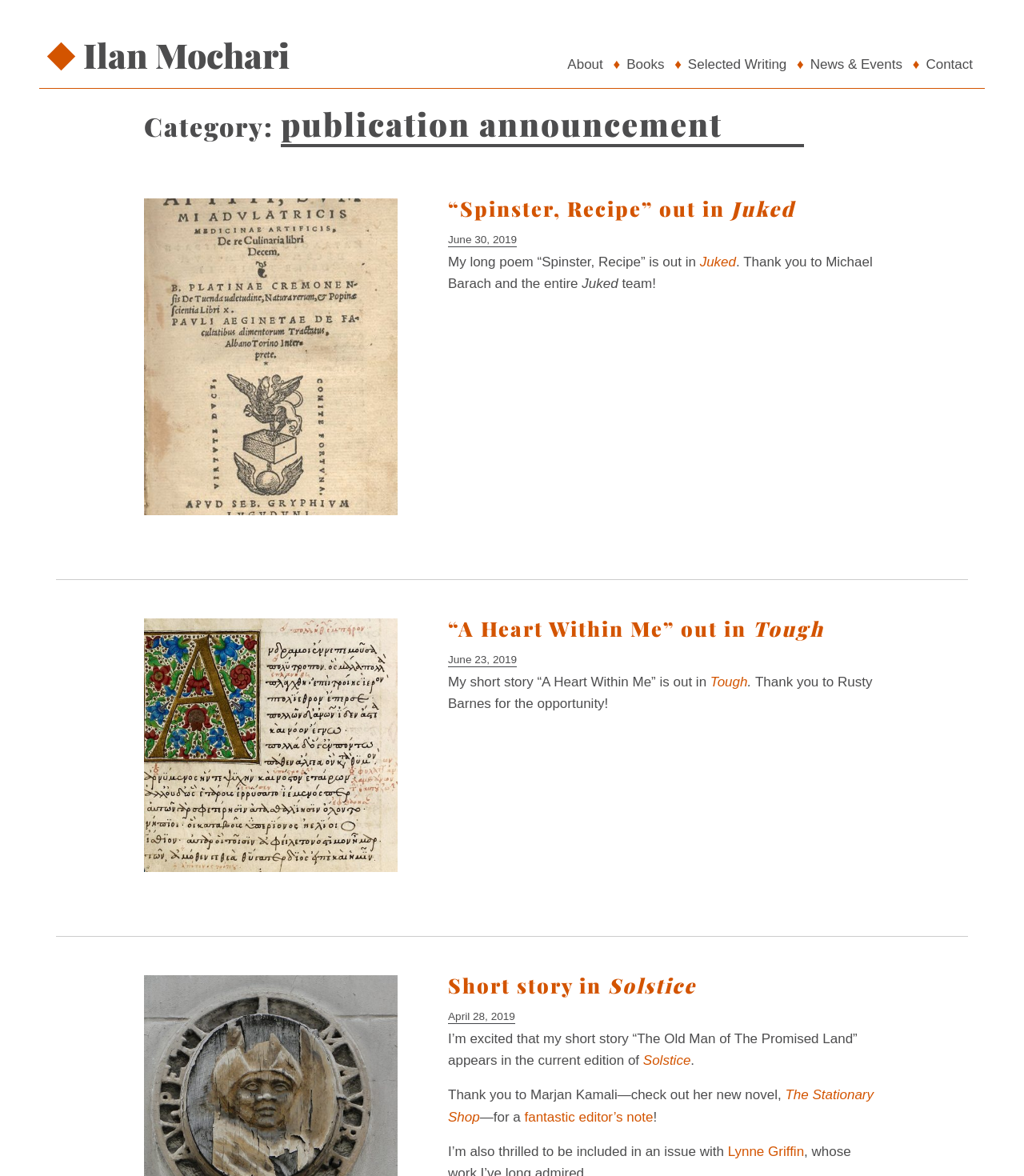Please identify the bounding box coordinates of the element's region that I should click in order to complete the following instruction: "check out the short story in Juked". The bounding box coordinates consist of four float numbers between 0 and 1, i.e., [left, top, right, bottom].

[0.438, 0.165, 0.777, 0.188]